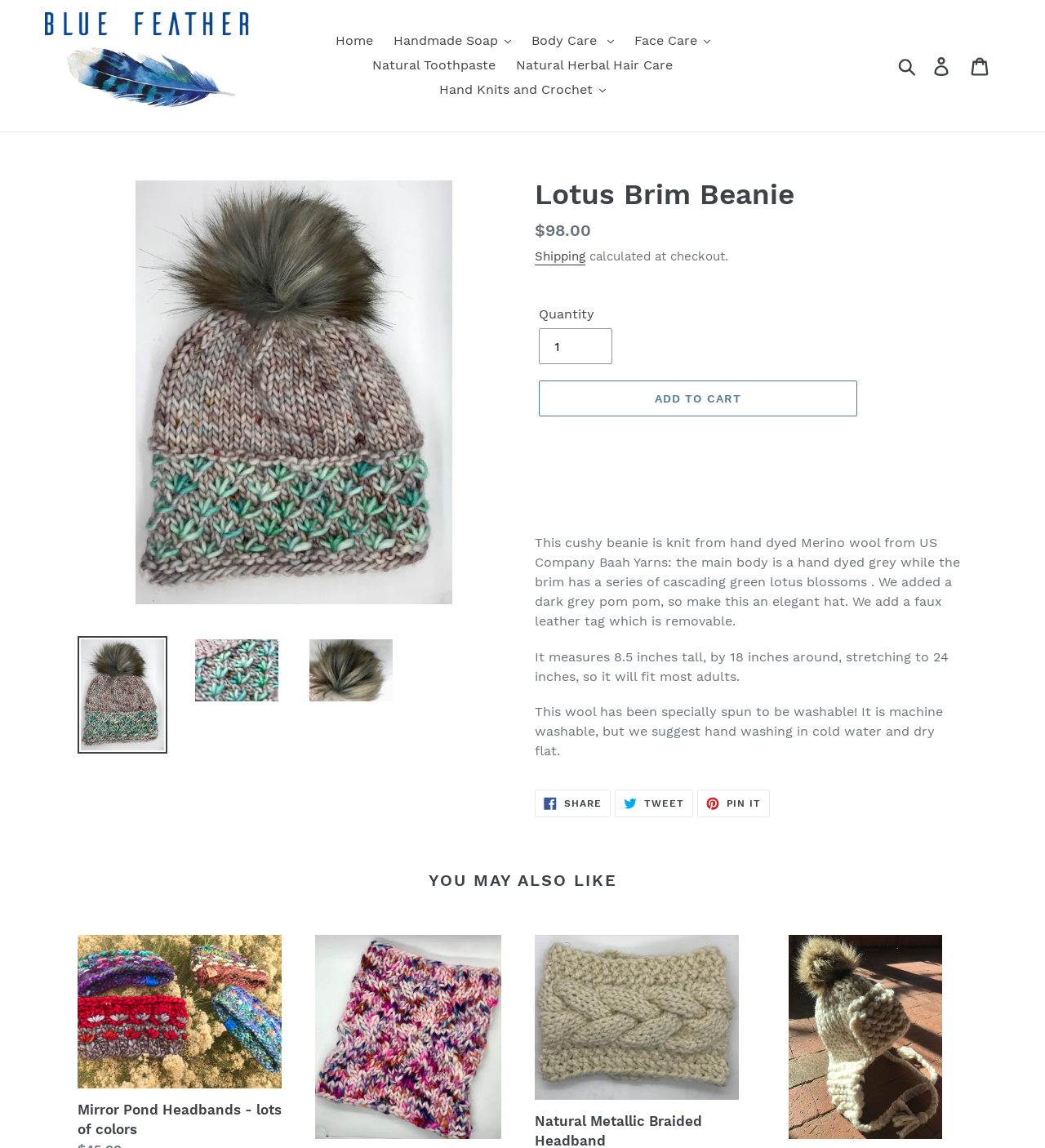Can you find the bounding box coordinates for the element to click on to achieve the instruction: "Like the post"?

None